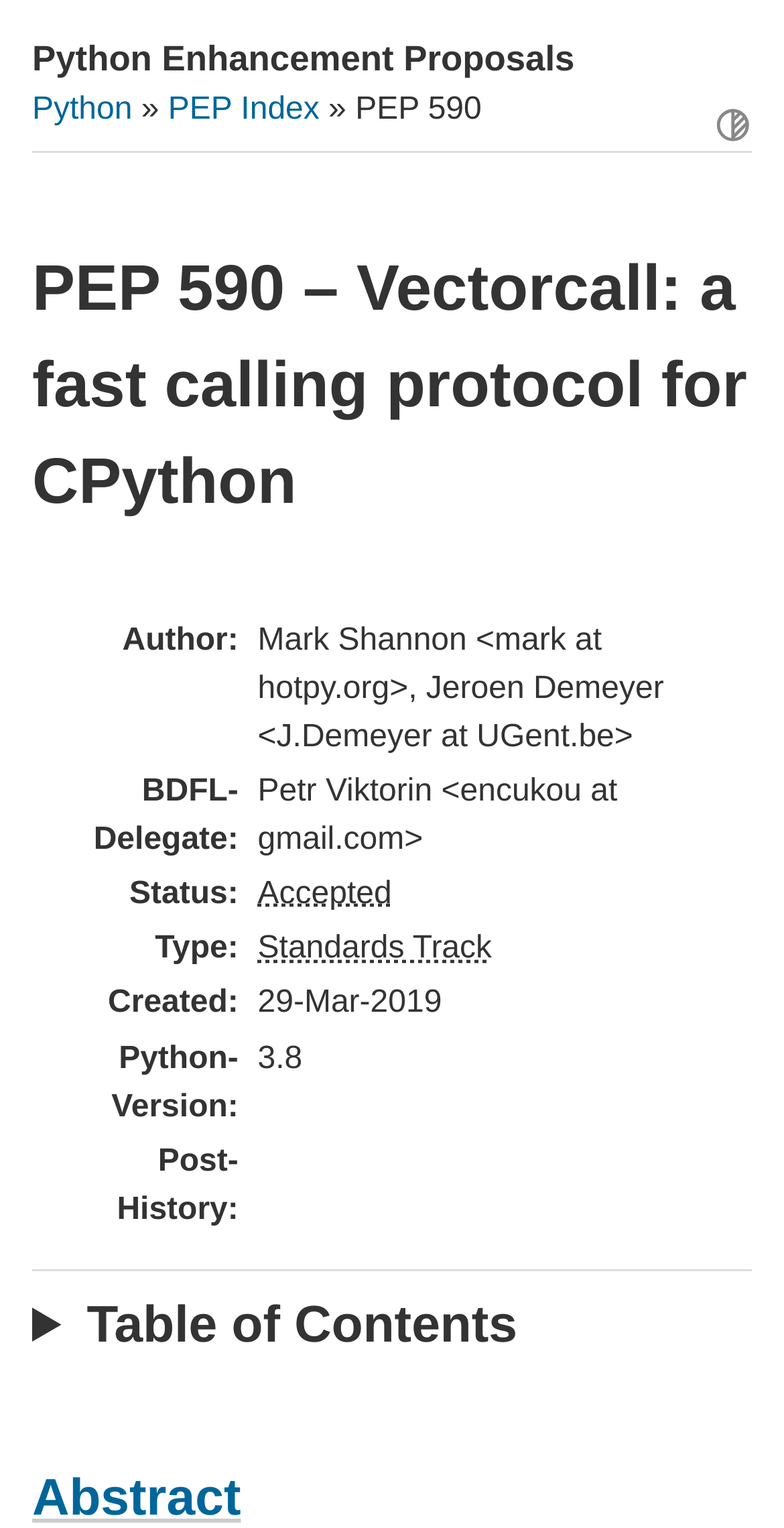Offer a comprehensive description of the webpage’s content and structure.

The webpage is about Python Enhancement Proposals (PEPs), specifically PEP 590 – Vectorcall: a fast calling protocol for CPython. At the top, there is a header with the title "Python Enhancement Proposals" and a link to "PEP Index" on the right side. Below the header, there is a button to toggle the light/dark/auto color theme.

The main content is divided into two sections. The first section has a heading "PEP 590 – Vectorcall: a fast calling protocol for CPython" and a description list that provides details about the proposal. The list includes information about the author, BDFL-Delegate, status, type, created date, Python version, and post-history. Each item in the list has a term and a description, with the term on the left and the description on the right.

Below the description list, there is a horizontal separator. The second section has a details element with a disclosure triangle that can be expanded to show the table of contents. At the bottom, there is a doc-backlink to the abstract.

Overall, the webpage provides detailed information about PEP 590, including its authors, status, and implementation details.